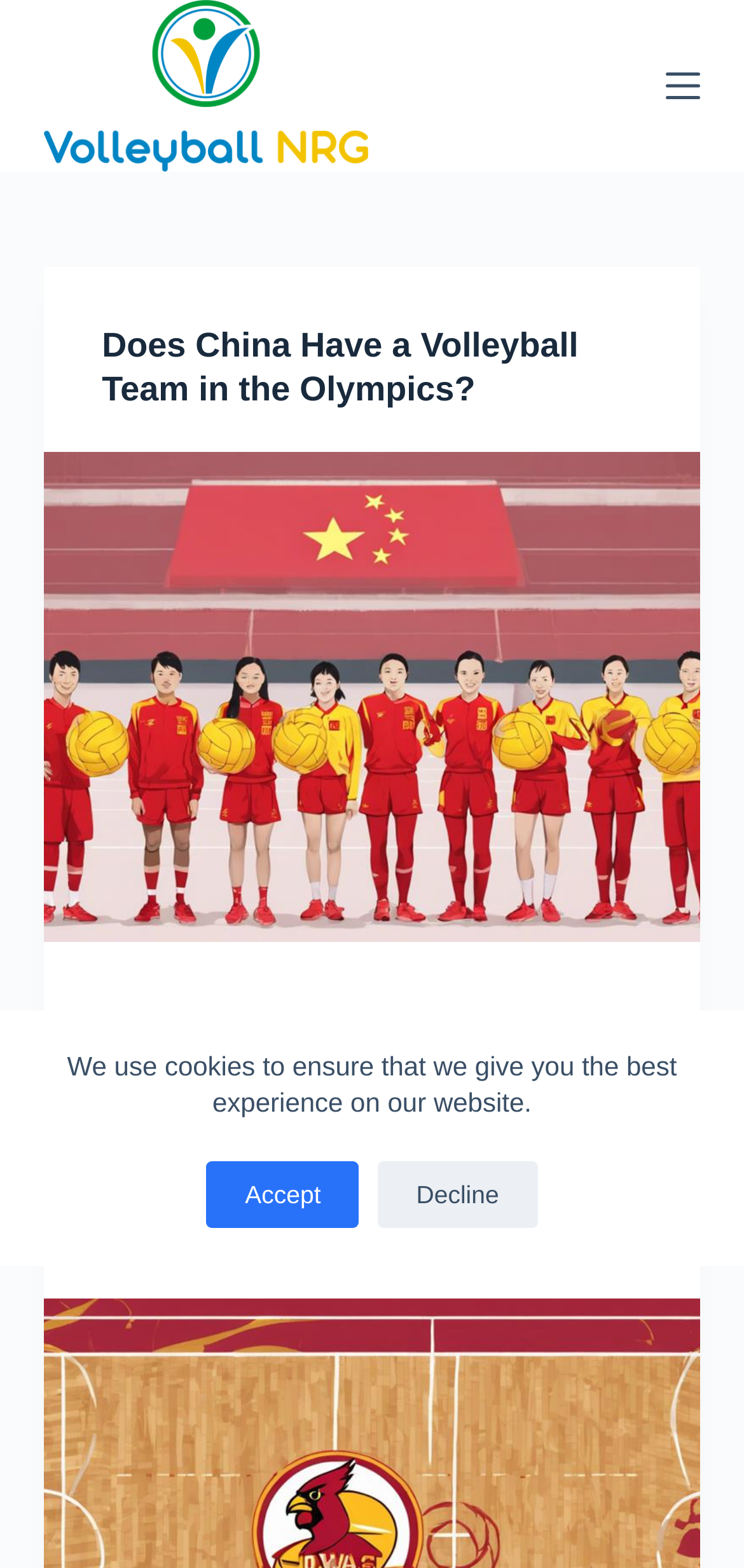Please provide a brief answer to the question using only one word or phrase: 
What is the second topic discussed on the webpage?

Iowa State Volleyball Team